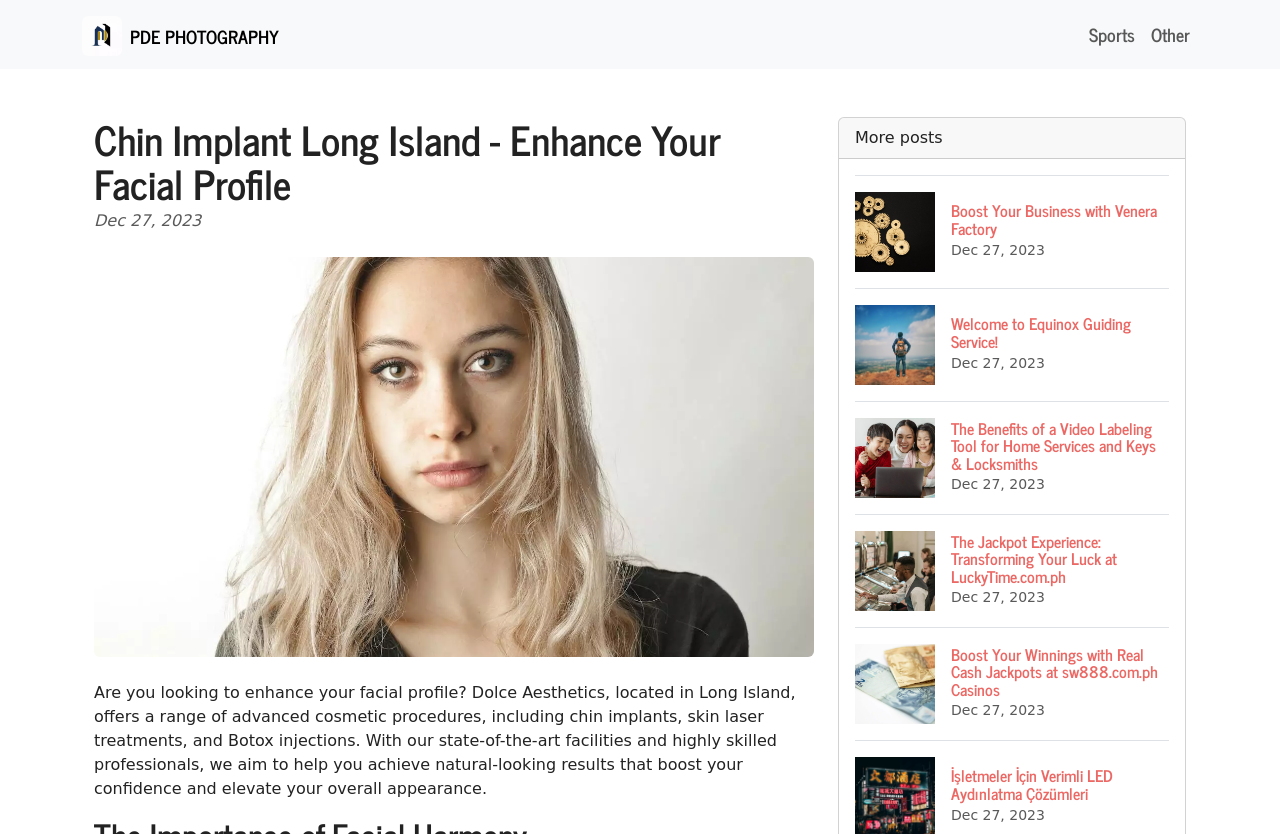Please mark the clickable region by giving the bounding box coordinates needed to complete this instruction: "Read more about chin implant procedures".

[0.073, 0.819, 0.622, 0.957]